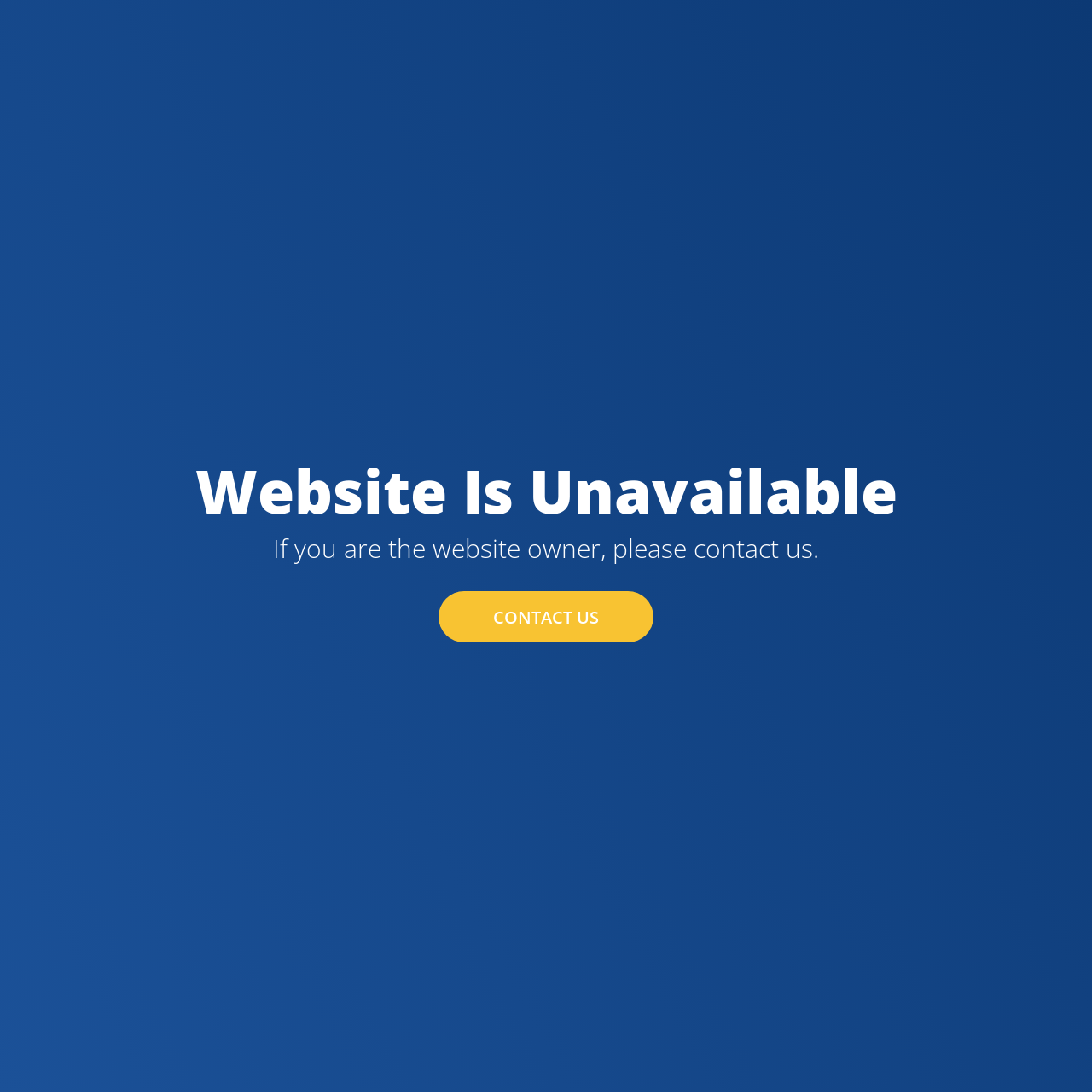Given the webpage screenshot and the description, determine the bounding box coordinates (top-left x, top-left y, bottom-right x, bottom-right y) that define the location of the UI element matching this description: CONTACT US

[0.402, 0.541, 0.598, 0.588]